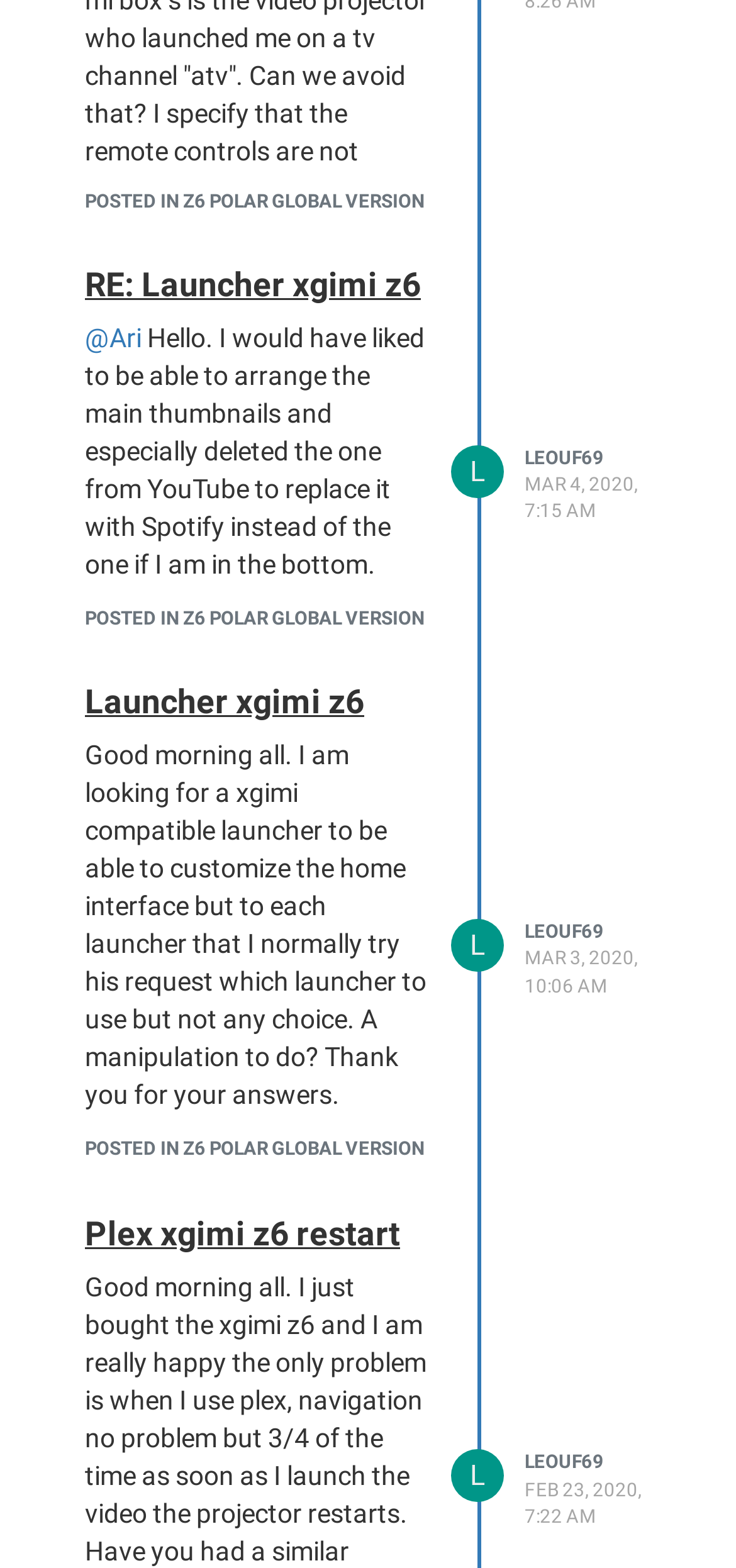Given the element description, predict the bounding box coordinates in the format (top-left x, top-left y, bottom-right x, bottom-right y), using floating point numbers between 0 and 1: @Ari

[0.115, 0.206, 0.192, 0.225]